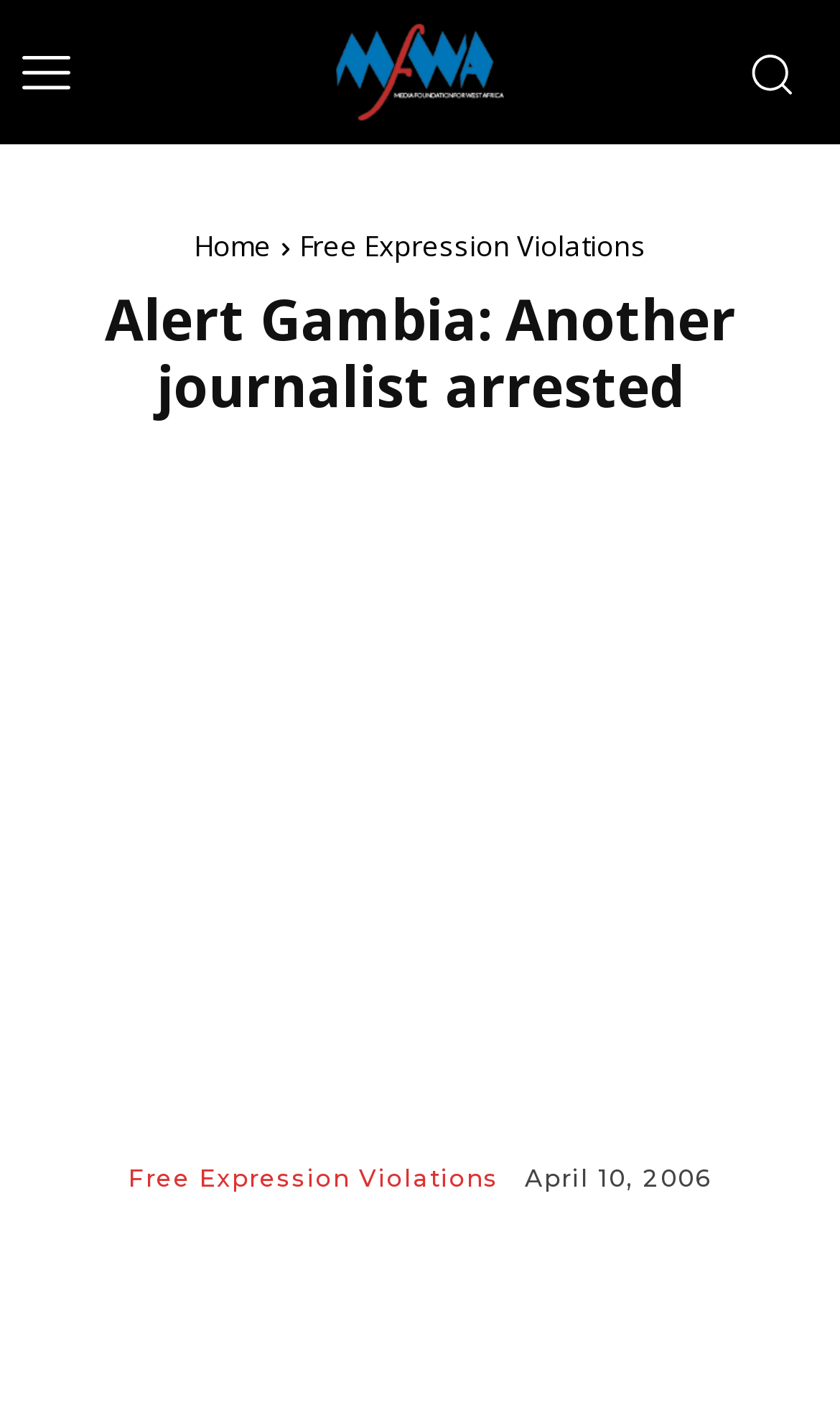What is the name of the logo?
Please provide a comprehensive answer based on the visual information in the image.

I found the name of the logo by looking at the image element with the link element that contains the text 'Logo'. The image element is located at the top-left corner of the page.